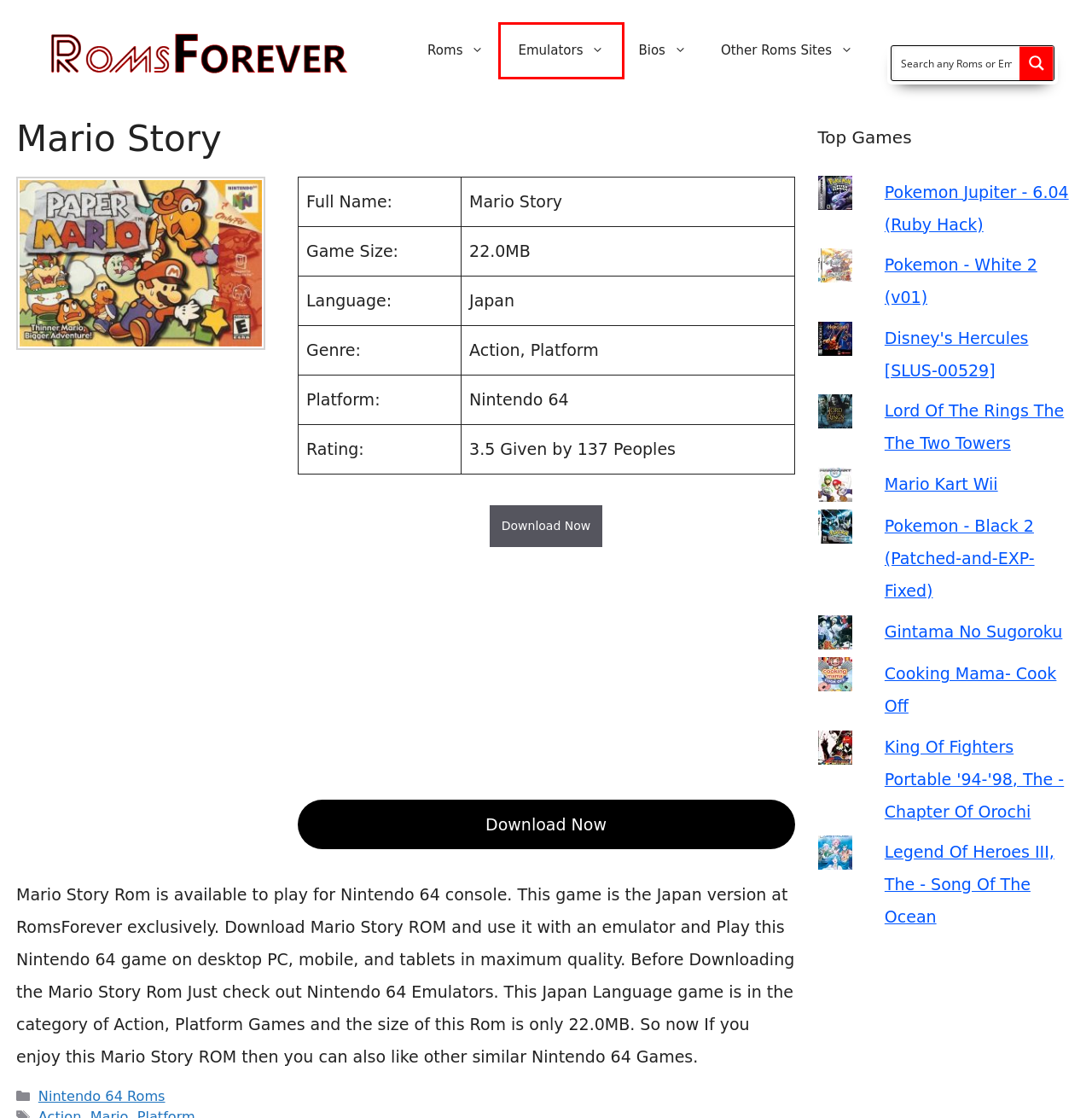Examine the screenshot of a webpage with a red bounding box around a UI element. Select the most accurate webpage description that corresponds to the new page after clicking the highlighted element. Here are the choices:
A. King Of Fighters Portable '94-'98, The - Chapter Of Orochi - Playstation Portable Roms - RomsForever
B. Romsforever | Download Roms, Emulators, and Video Games
C. Download Roms - RomsForever
D. List of Top Roms, Games, Isos all Consoles - RomsForever
E. Pokemon - White 2 (v01) - Nintendo DS Roms - RomsForever
F. RomsForever Emulators Free Download - CoolRoms.Games
G. Legend Of Heroes III, The - Song Of The Ocean - Playstation Portable Roms - RomsForever
H. Gintama No Sugoroku - Playstation Portable Roms - RomsForever

F